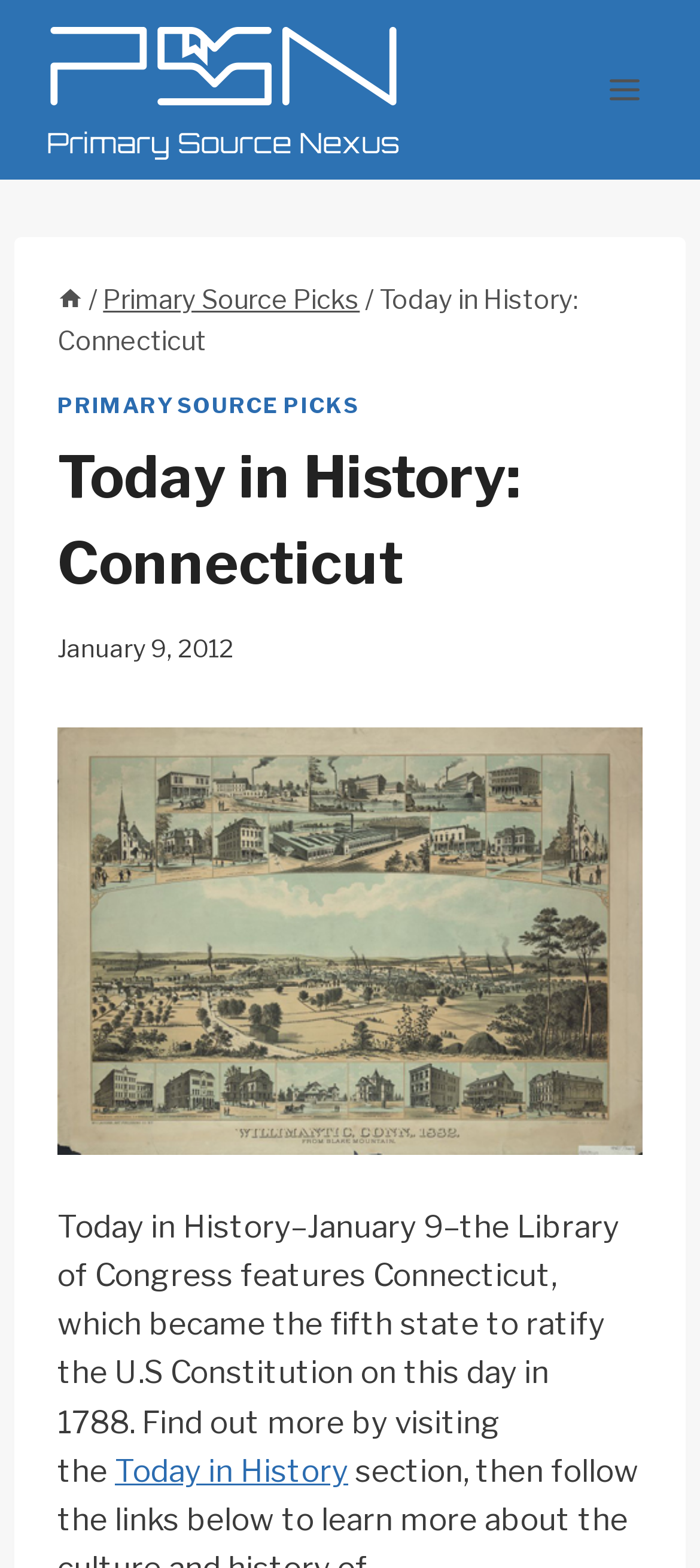How many links are there in the breadcrumbs navigation?
Using the details shown in the screenshot, provide a comprehensive answer to the question.

The breadcrumbs navigation contains three links: 'Home', 'Primary Source Picks', and 'Today in History: Connecticut'. These links are likely used for navigation within the website.